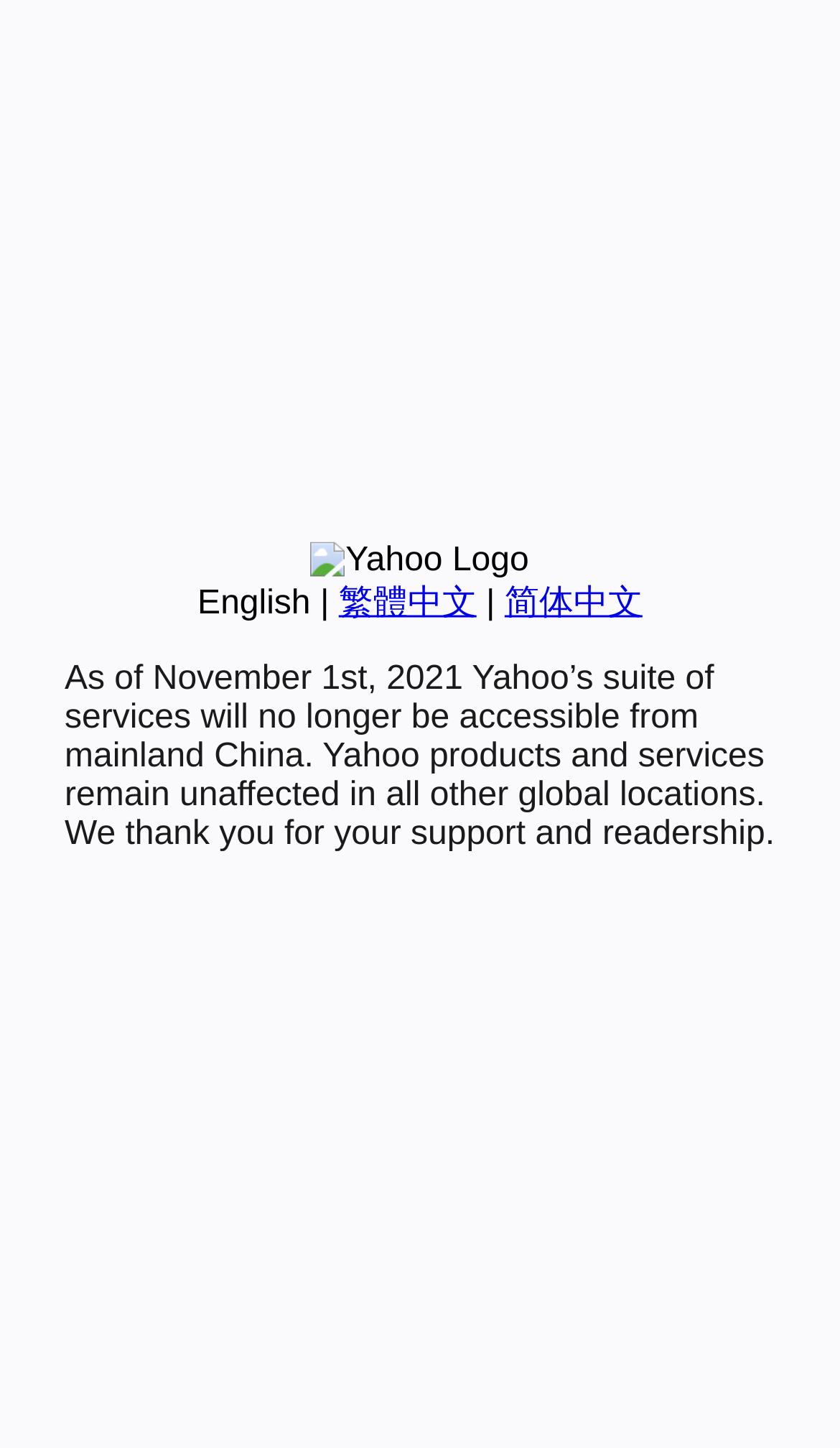Given the description 简体中文, predict the bounding box coordinates of the UI element. Ensure the coordinates are in the format (top-left x, top-left y, bottom-right x, bottom-right y) and all values are between 0 and 1.

[0.601, 0.404, 0.765, 0.429]